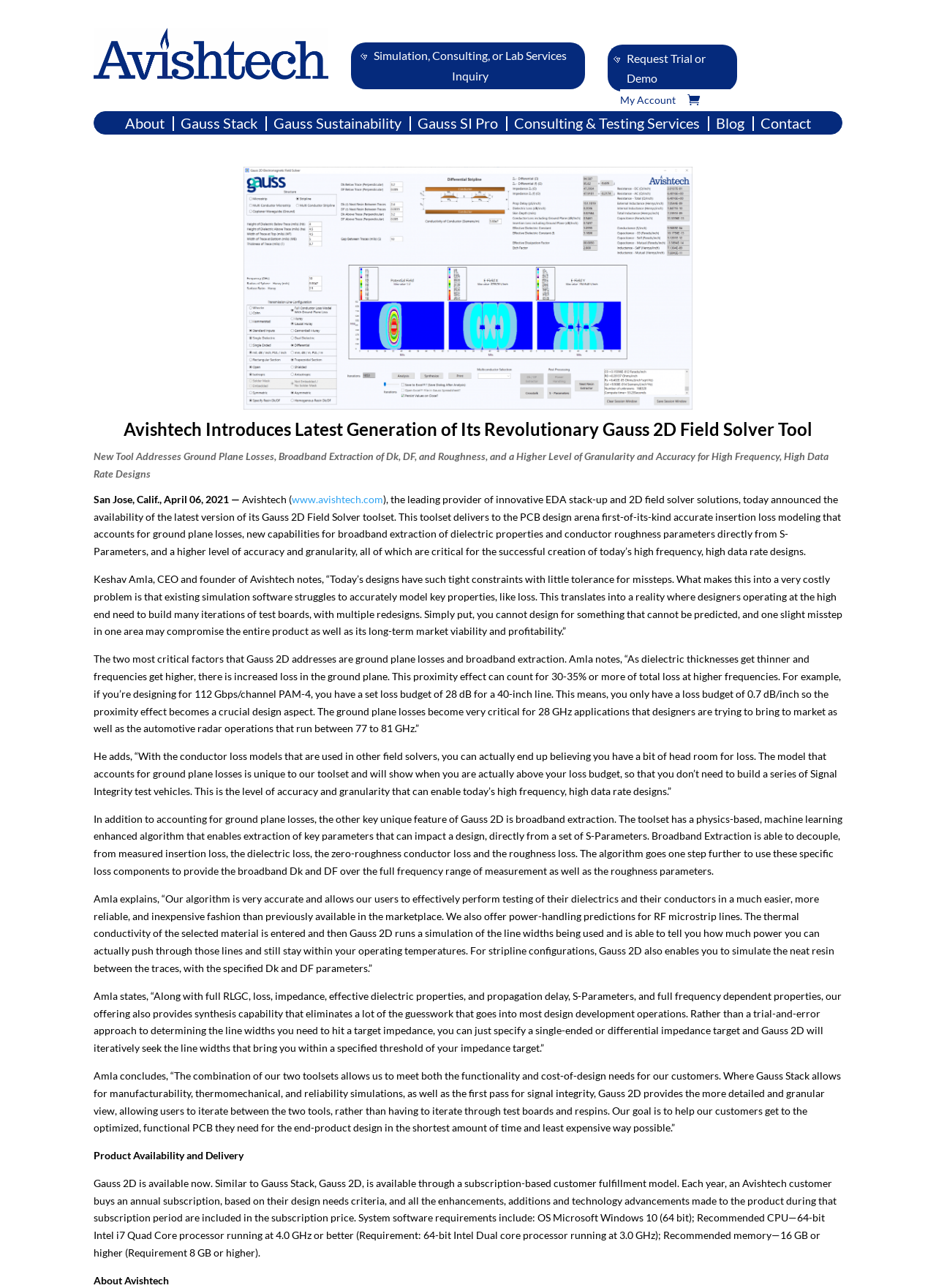Pinpoint the bounding box coordinates for the area that should be clicked to perform the following instruction: "Search".

None